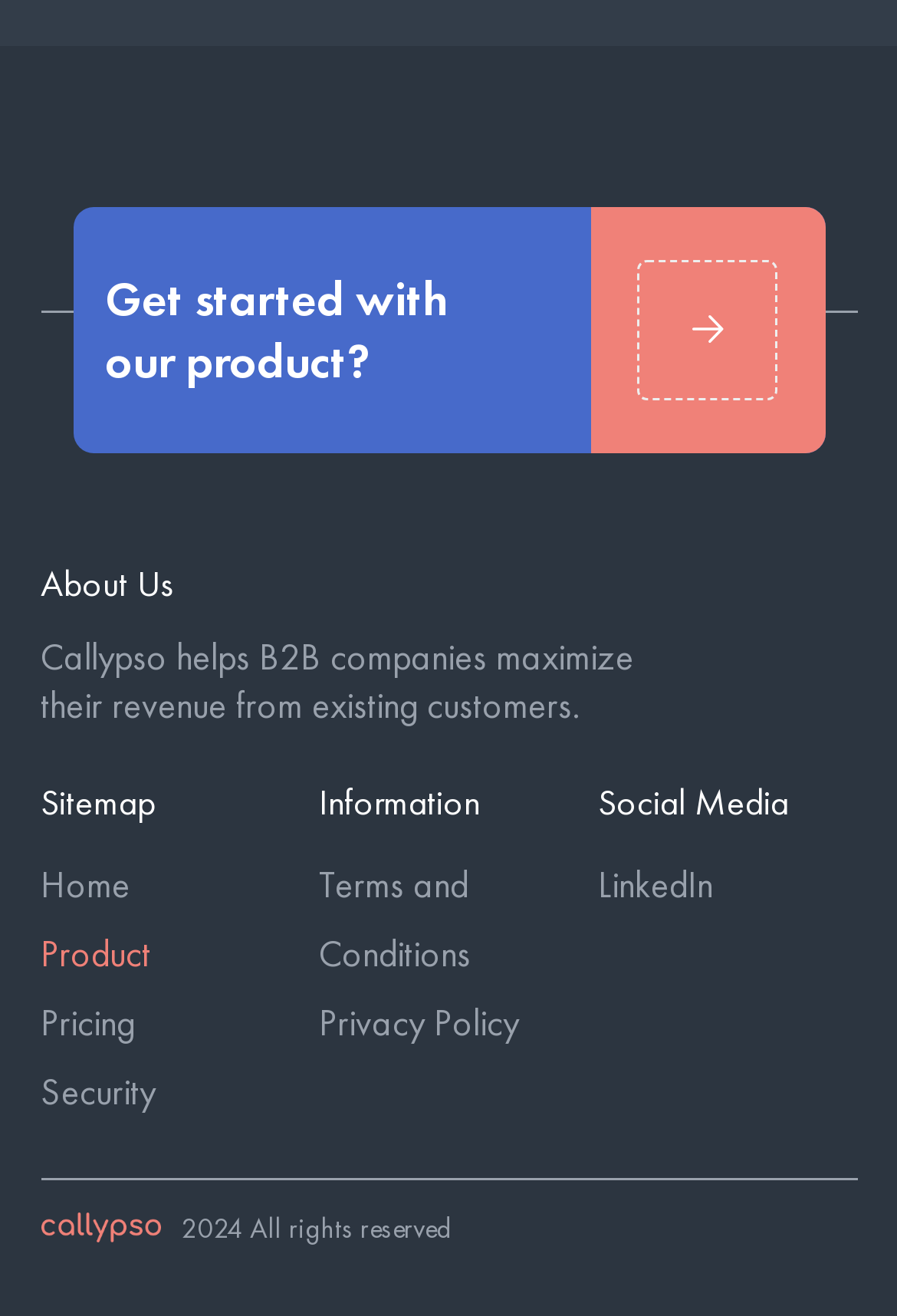Find the UI element described as: "Privacy Policy" and predict its bounding box coordinates. Ensure the coordinates are four float numbers between 0 and 1, [left, top, right, bottom].

[0.356, 0.751, 0.644, 0.804]